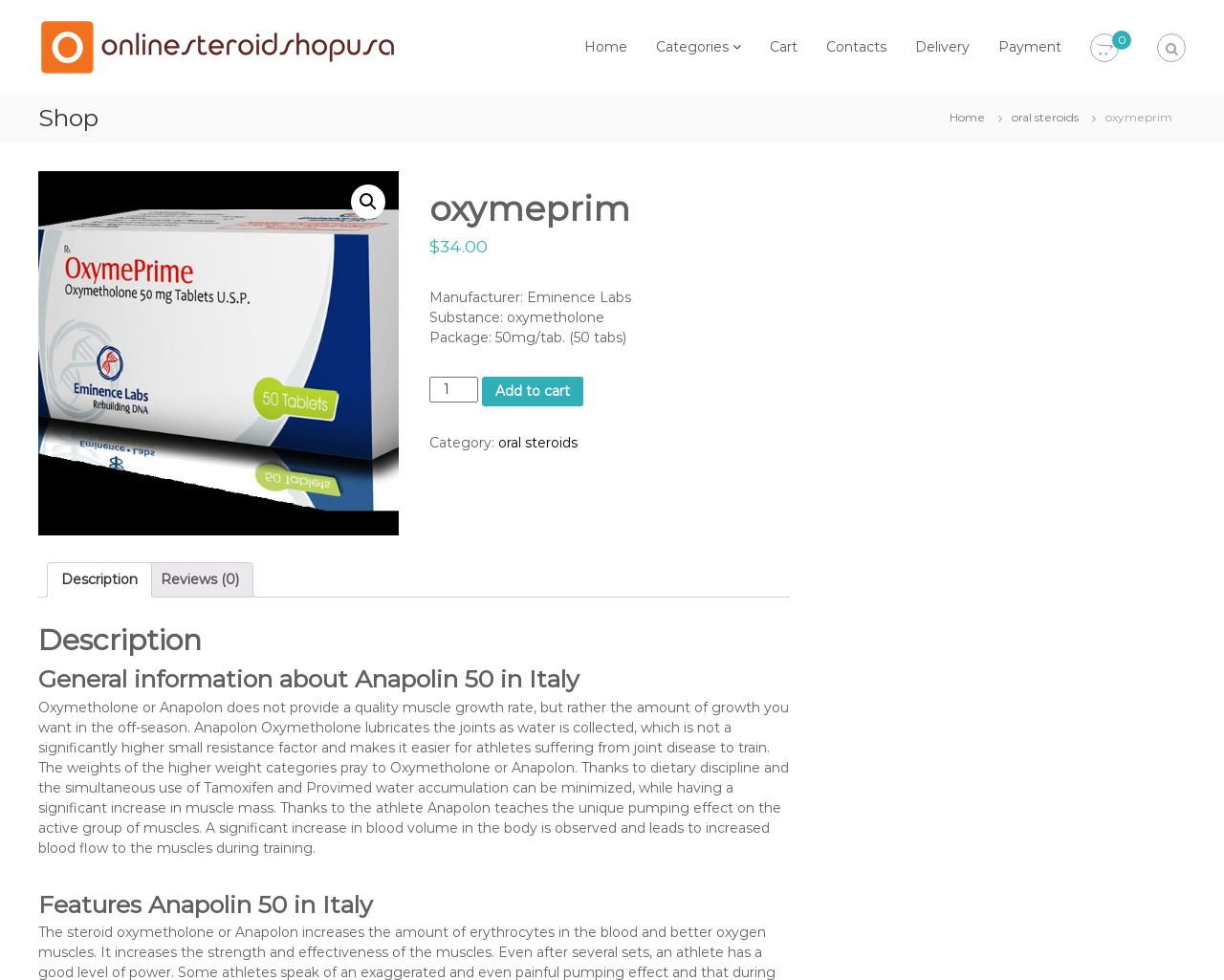Using the information in the image, could you please answer the following question in detail:
What is the price of oxymeprim?

The price of oxymeprim can be found on the webpage, specifically in the section where the product details are listed. The price is displayed as '$34.00' next to the product name.